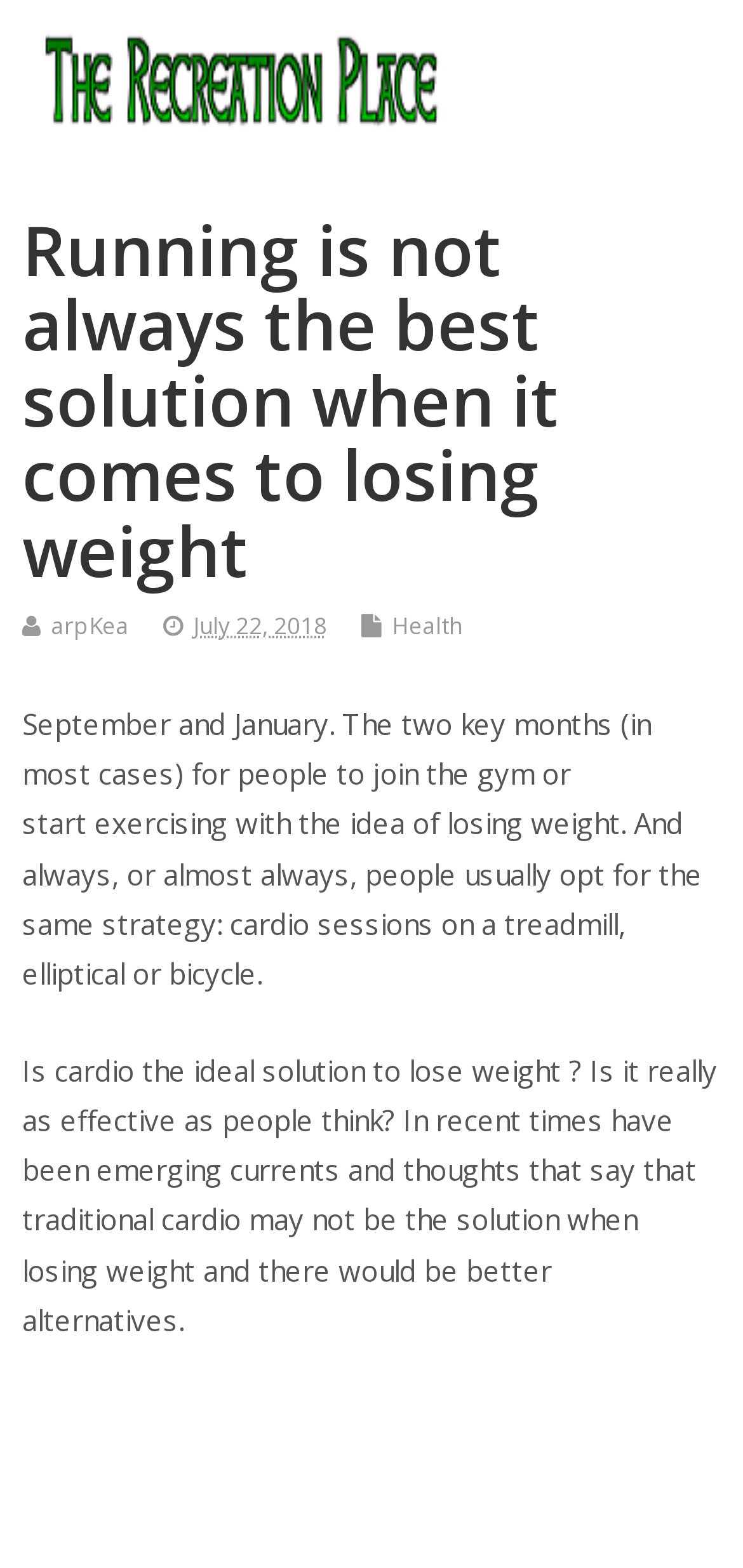Provide a brief response in the form of a single word or phrase:
What is the topic of the article?

Losing weight